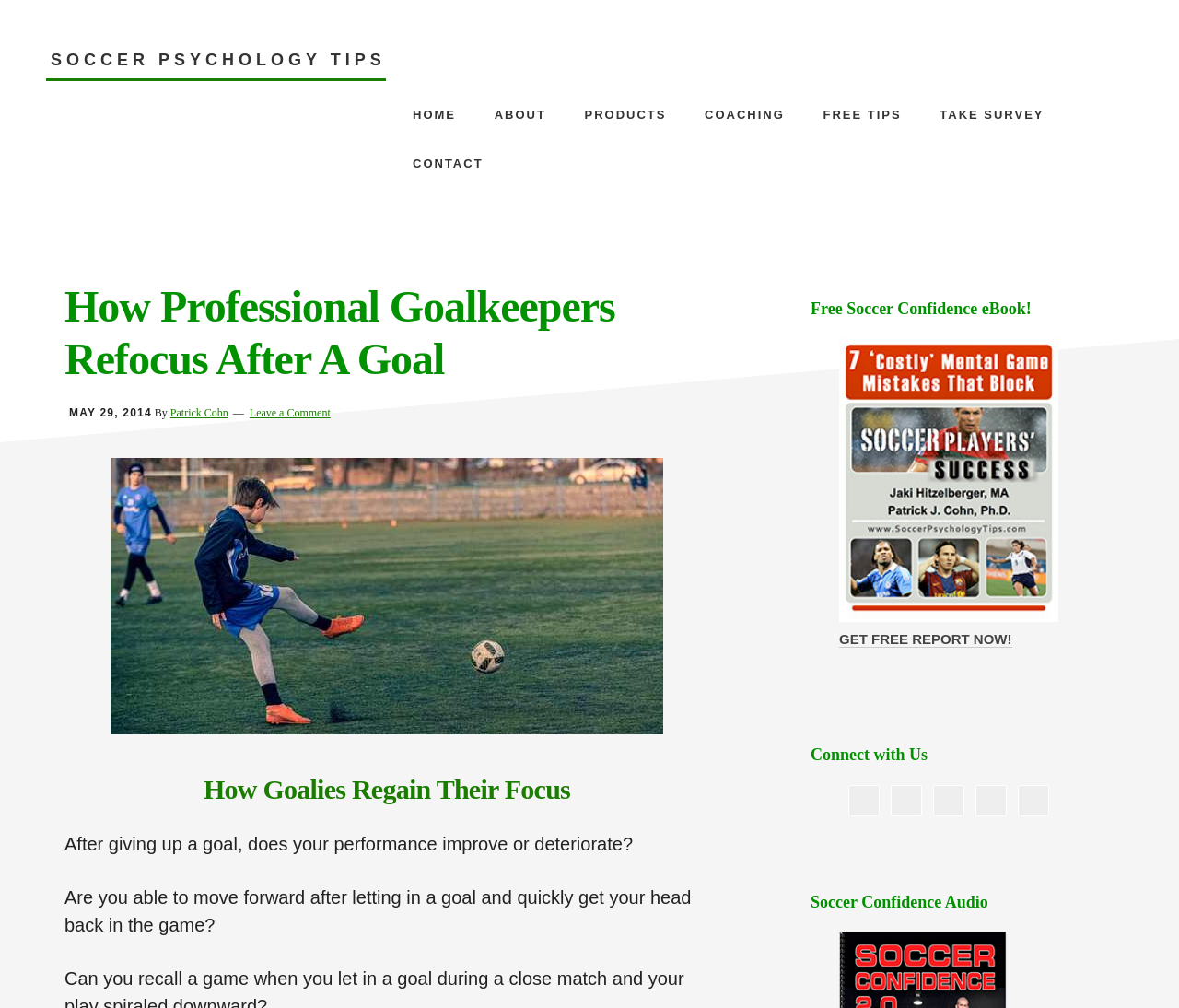Determine the primary headline of the webpage.

How Professional Goalkeepers Refocus After A Goal